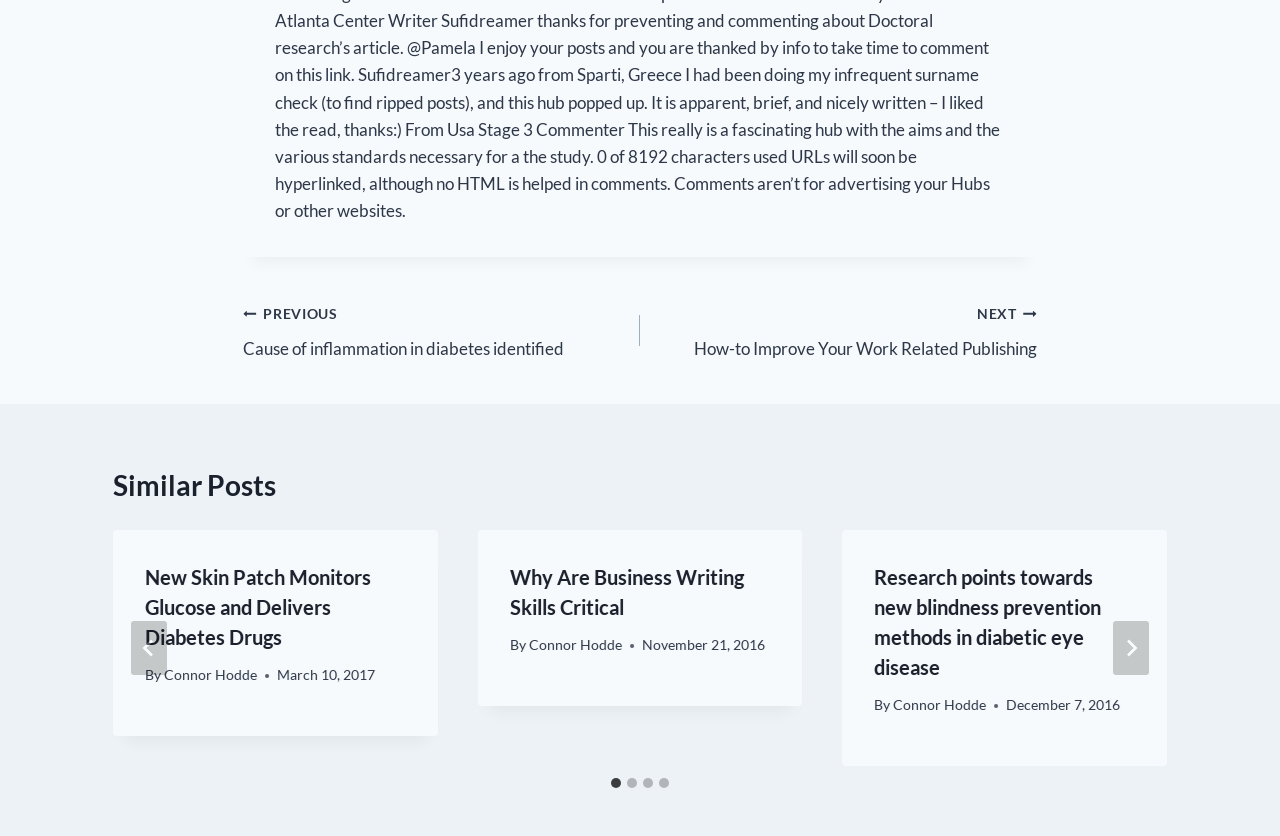What is the title of the first similar post?
Please analyze the image and answer the question with as much detail as possible.

I found the title of the first similar post by looking at the heading element inside the first tabpanel, which is '1 of 4'. The heading element has a link with the text 'New Skin Patch Monitors Glucose and Delivers Diabetes Drugs'.